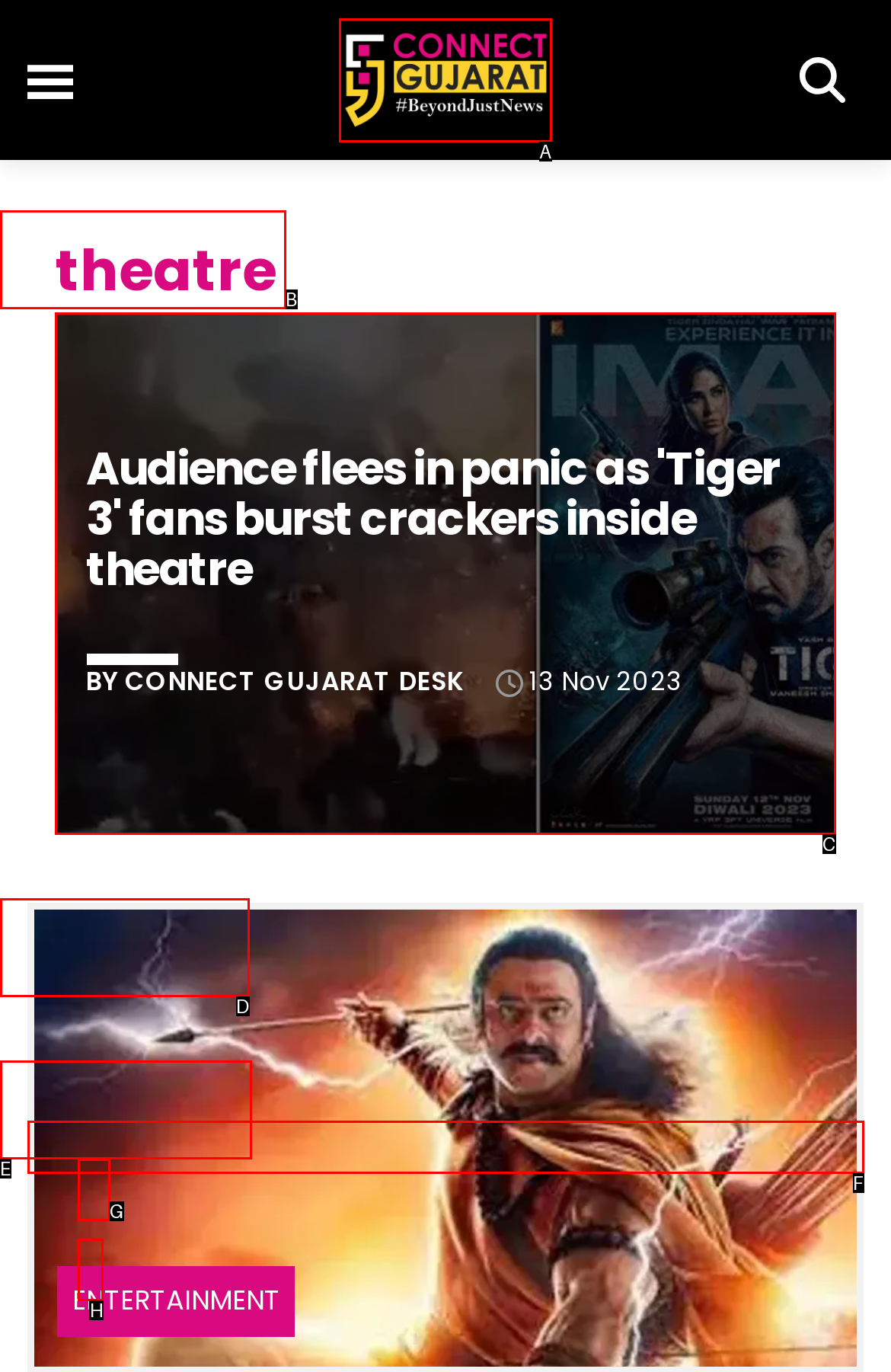Point out the HTML element I should click to achieve the following task: Read news about Tiger 3 Provide the letter of the selected option from the choices.

C